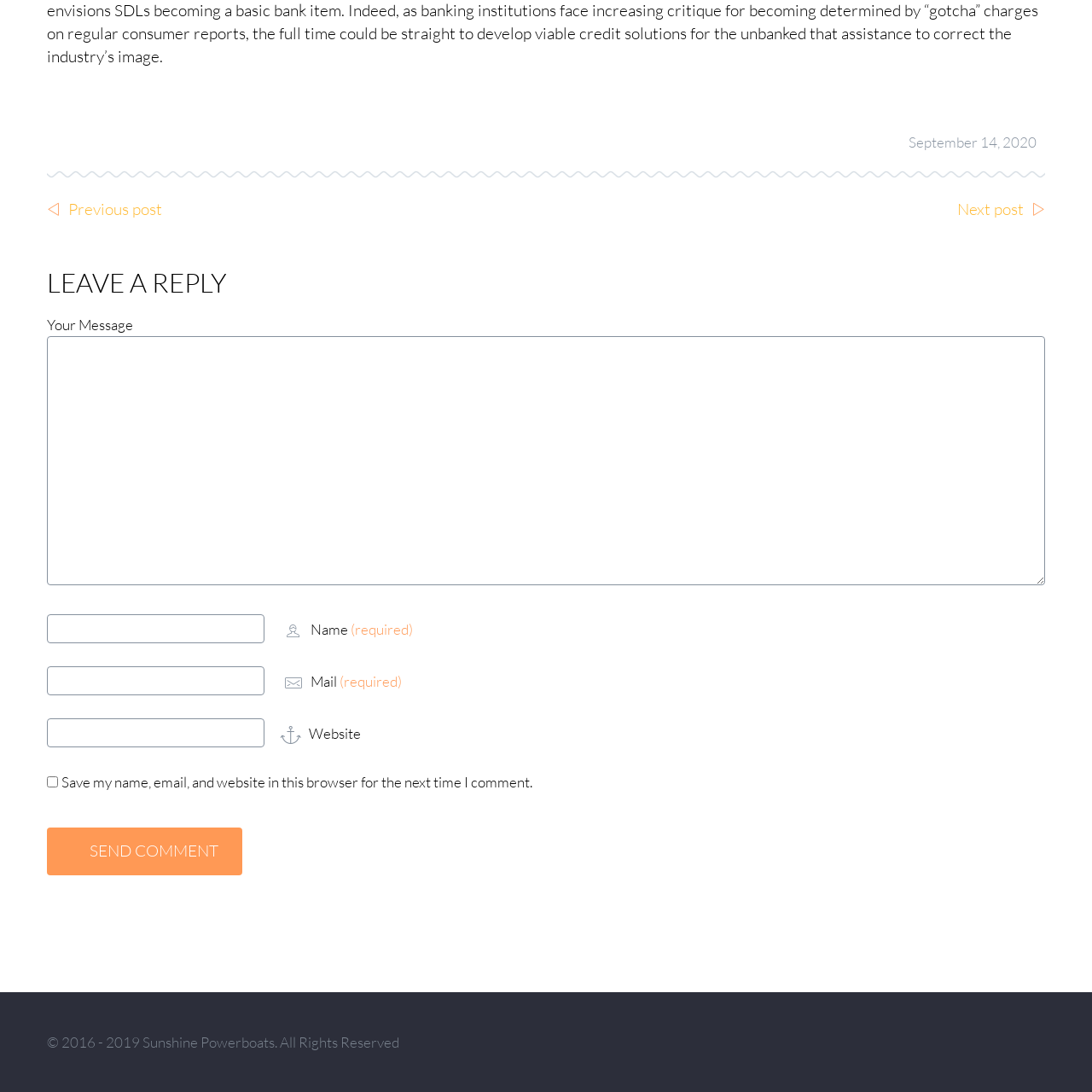Please provide the bounding box coordinate of the region that matches the element description: togel. Coordinates should be in the format (top-left x, top-left y, bottom-right x, bottom-right y) and all values should be between 0 and 1.

None